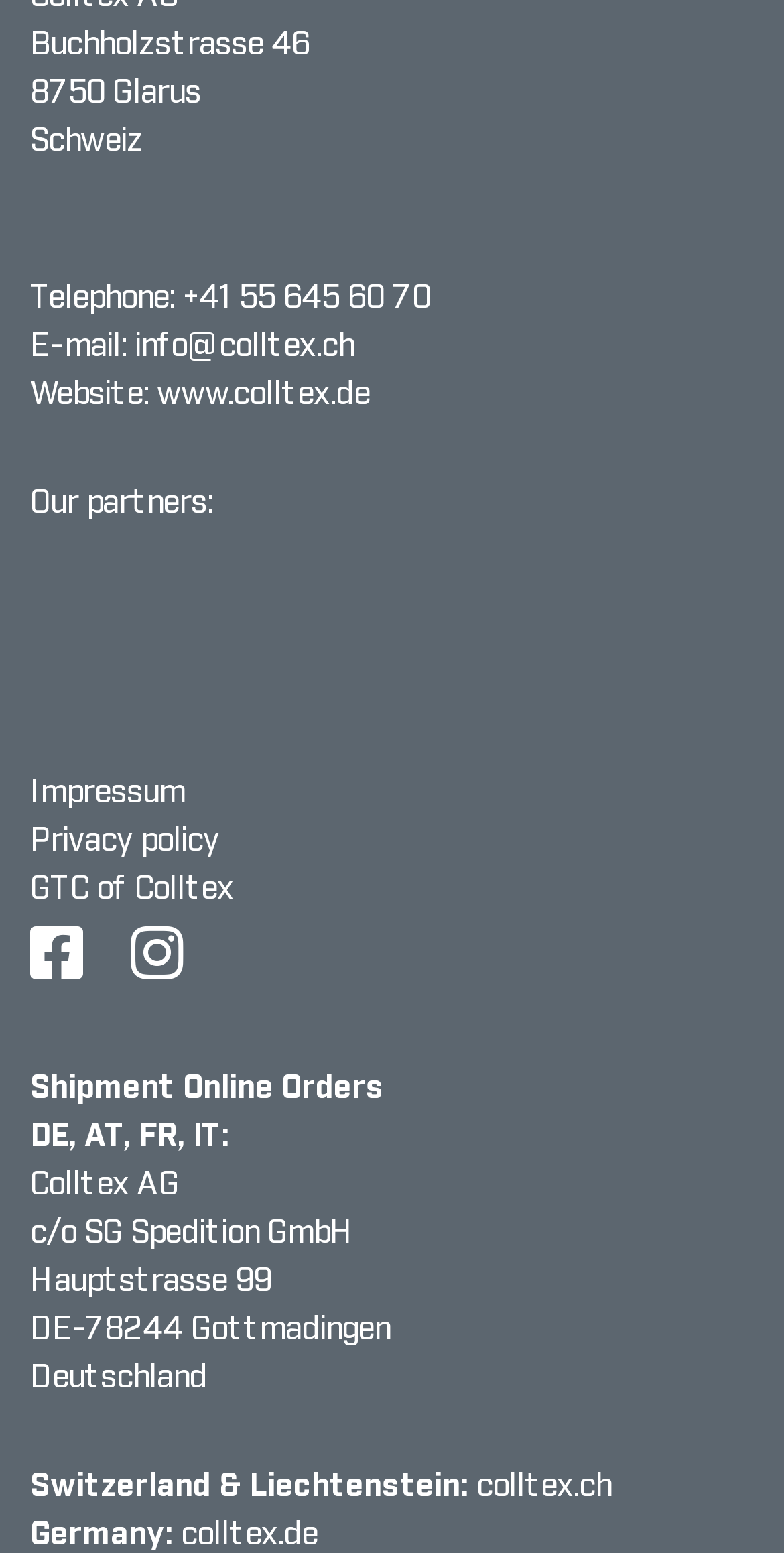Use the information in the screenshot to answer the question comprehensively: What is the website of Colltex in Germany?

I found the website by looking at the link element next to the 'Website:' static text, which provides the URL of the German website.